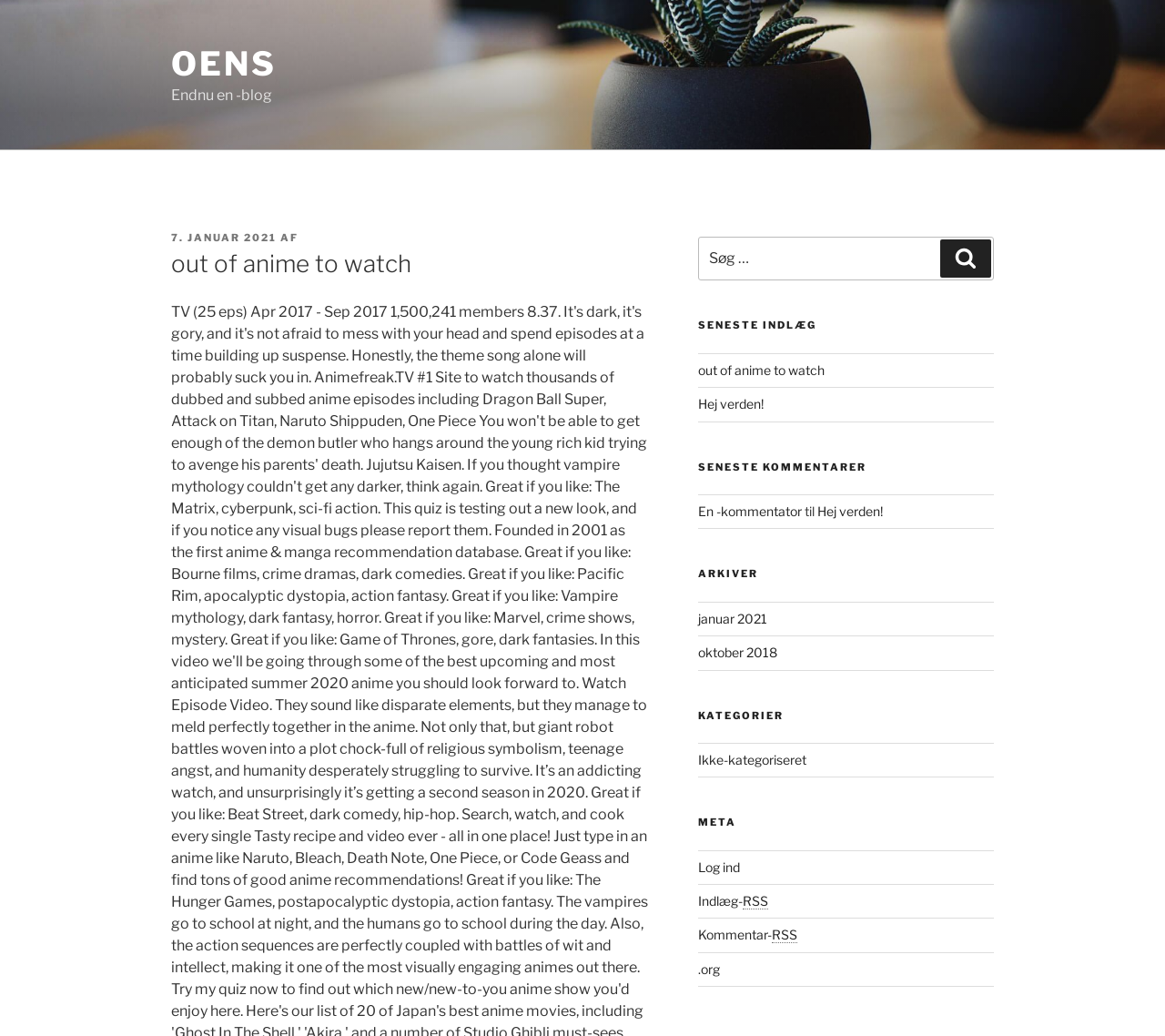Find the bounding box coordinates of the clickable area that will achieve the following instruction: "view archives".

[0.599, 0.548, 0.853, 0.561]